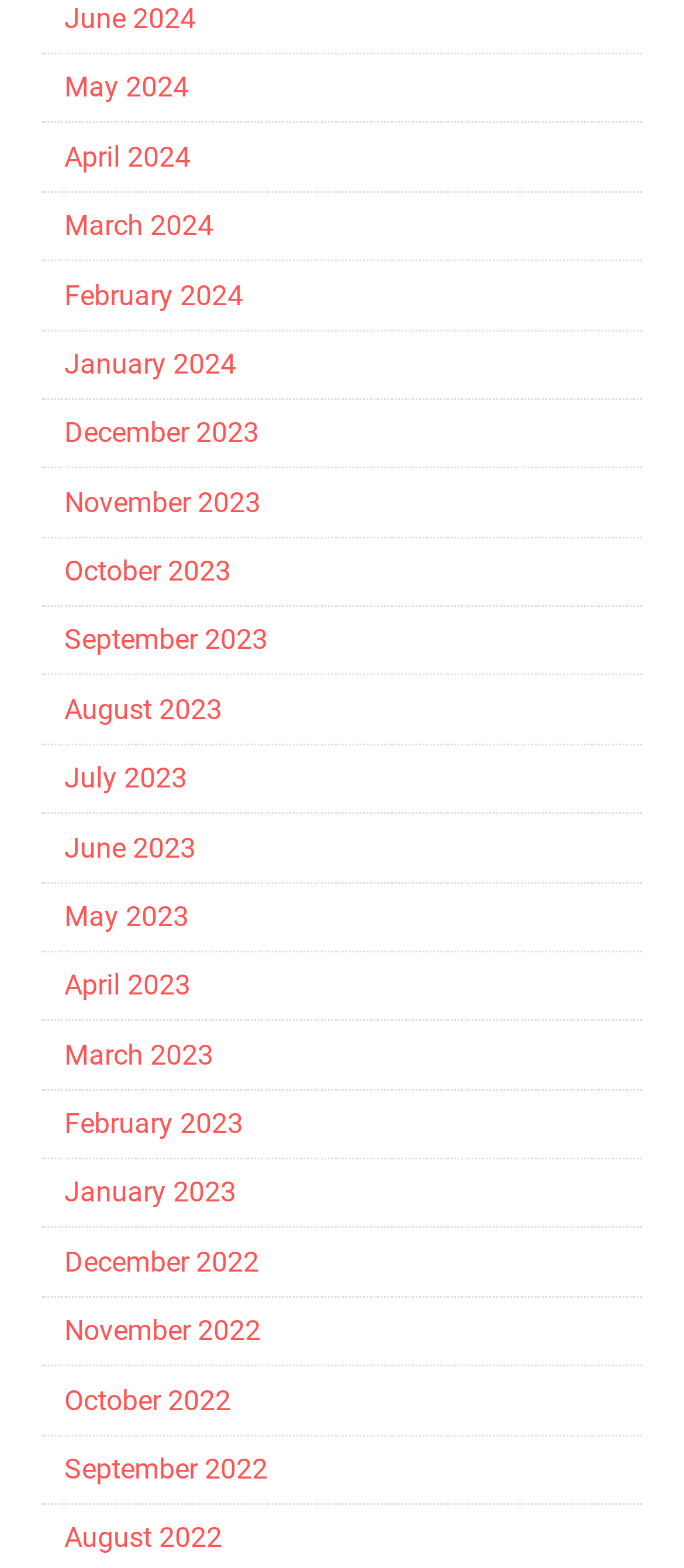What is the pattern of the months listed?
Using the visual information, reply with a single word or short phrase.

Monthly